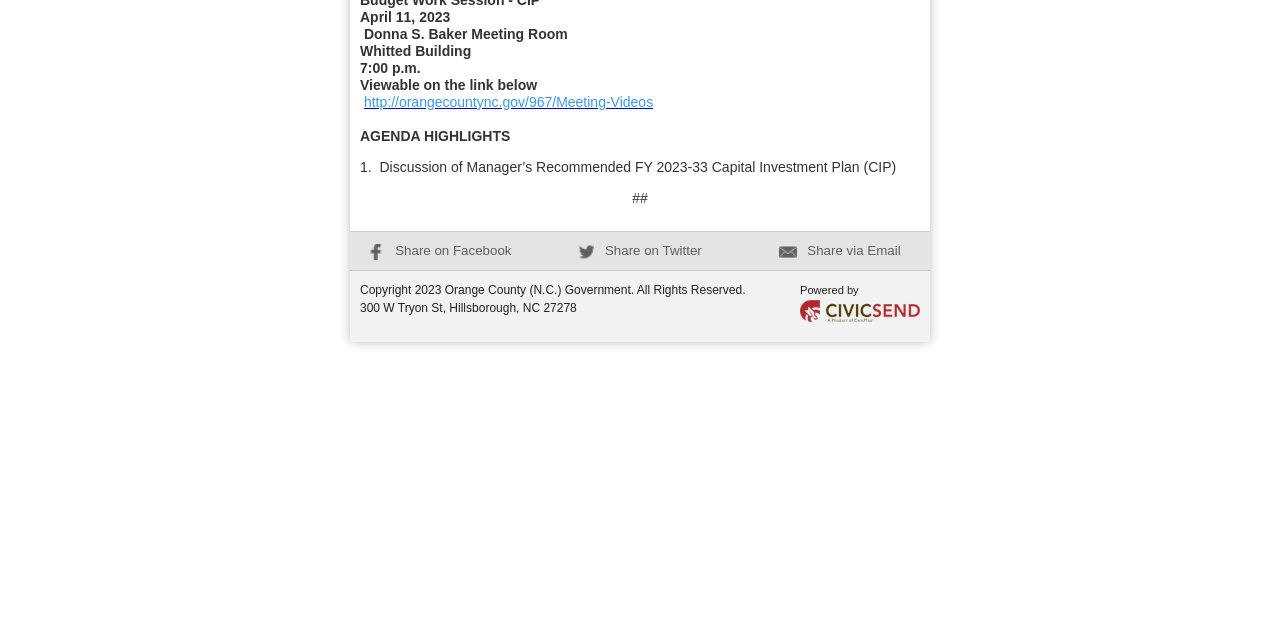Bounding box coordinates are specified in the format (top-left x, top-left y, bottom-right x, bottom-right y). All values are floating point numbers bounded between 0 and 1. Please provide the bounding box coordinate of the region this sentence describes: http://orangecountync.gov/967/Meeting-Videos

[0.284, 0.147, 0.51, 0.172]